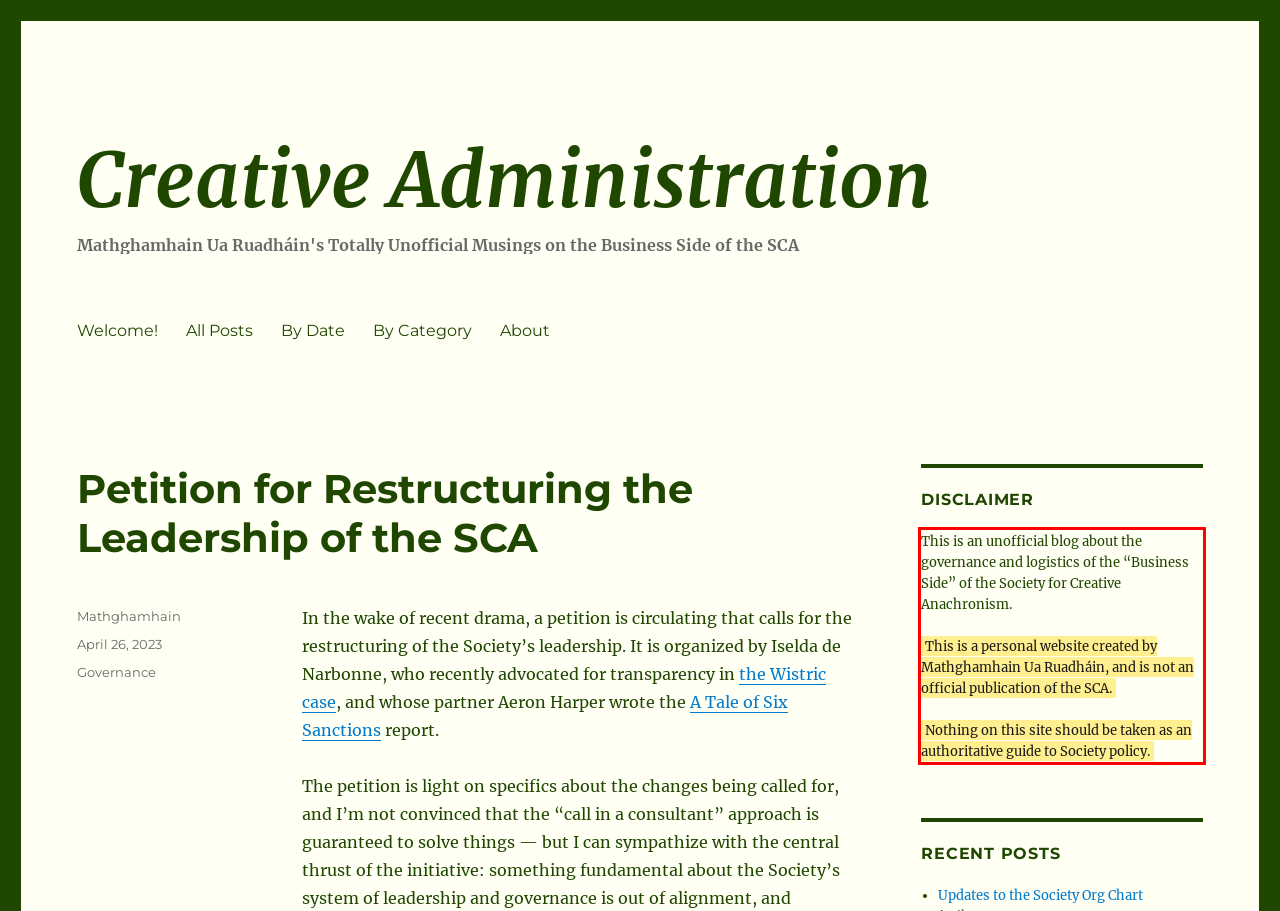You are given a screenshot with a red rectangle. Identify and extract the text within this red bounding box using OCR.

This is an unofficial blog about the governance and logistics of the “Business Side” of the Society for Creative Anachronism. This is a personal website created by Mathghamhain Ua Ruadháin, and is not an official publication of the SCA. Nothing on this site should be taken as an authoritative guide to Society policy.